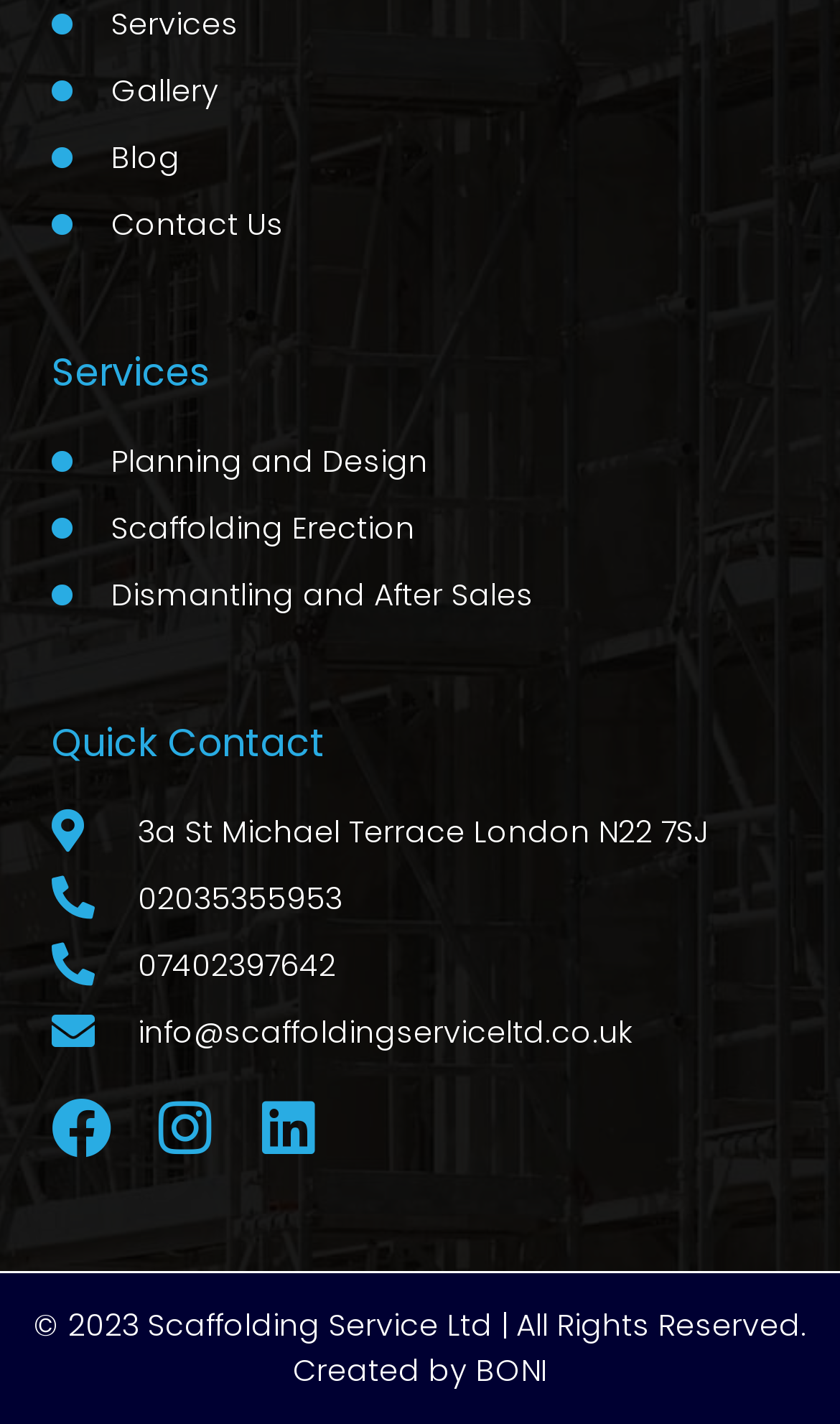Determine the bounding box coordinates of the clickable region to execute the instruction: "Visit Facebook page". The coordinates should be four float numbers between 0 and 1, denoted as [left, top, right, bottom].

[0.062, 0.771, 0.133, 0.814]